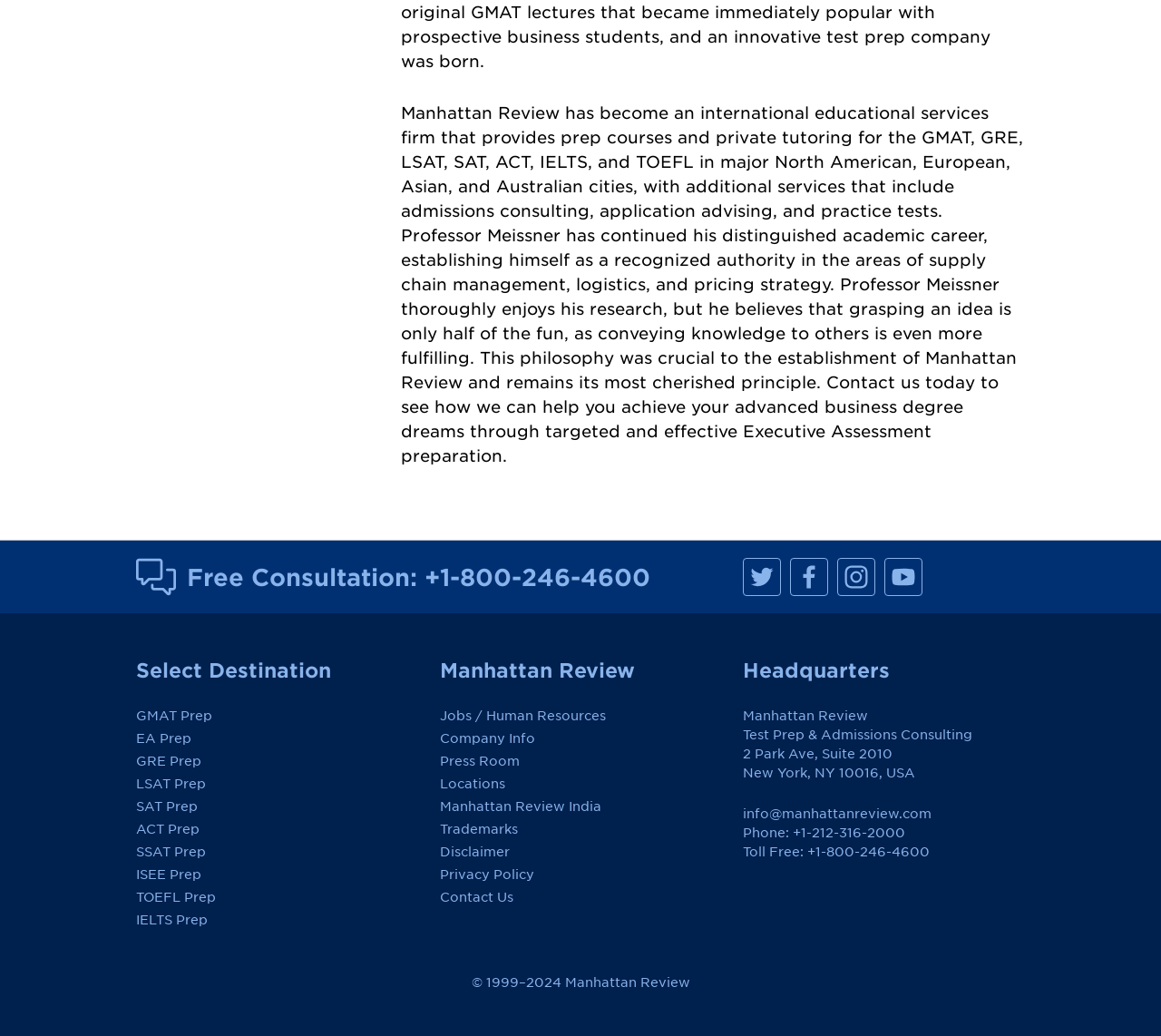Locate the bounding box coordinates of the element's region that should be clicked to carry out the following instruction: "Click the chat icon". The coordinates need to be four float numbers between 0 and 1, i.e., [left, top, right, bottom].

[0.117, 0.538, 0.152, 0.577]